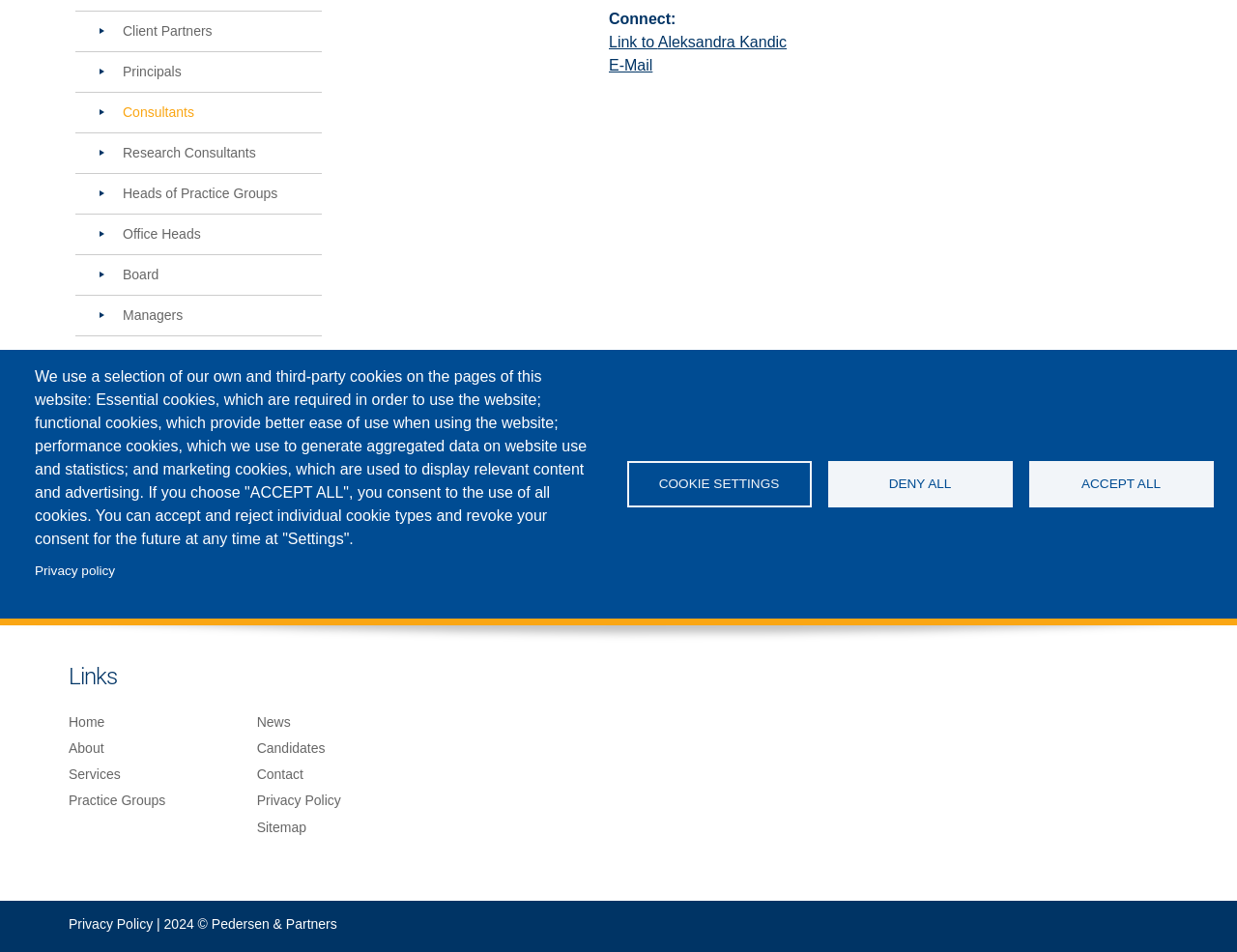Identify the bounding box coordinates for the UI element mentioned here: "Sitemap". Provide the coordinates as four float values between 0 and 1, i.e., [left, top, right, bottom].

[0.208, 0.86, 0.248, 0.877]